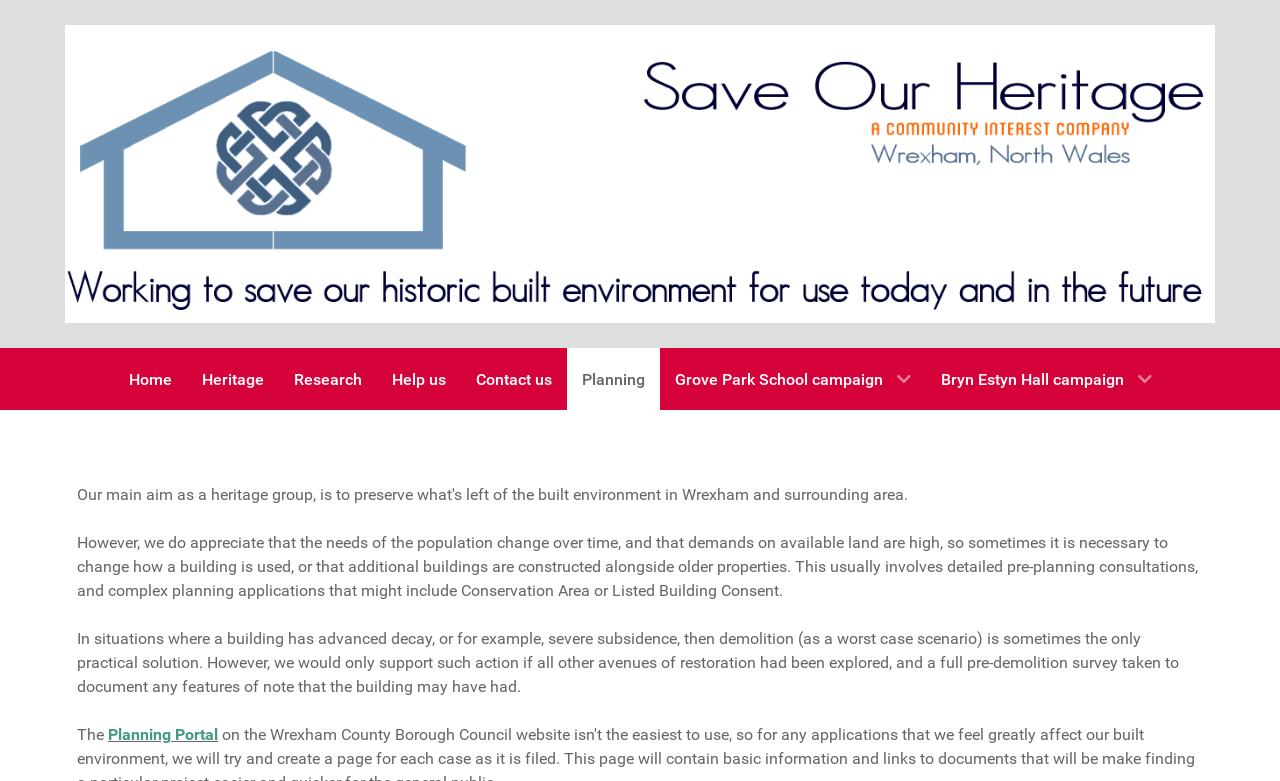Highlight the bounding box coordinates of the element you need to click to perform the following instruction: "Click on Special."

None